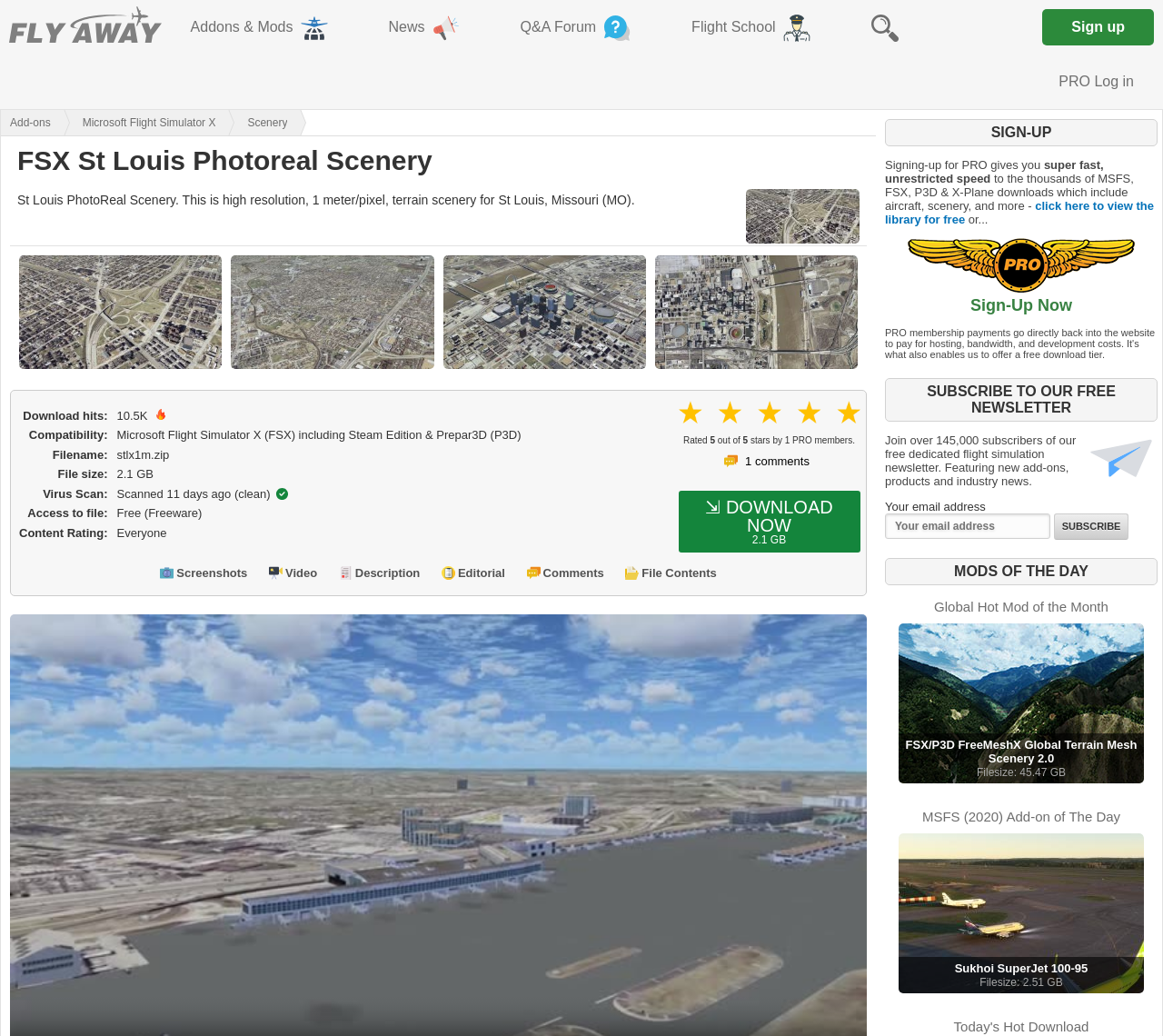Using the information shown in the image, answer the question with as much detail as possible: What is the file size of the download?

I found the answer by looking at the DescriptionListDetail '2.1 GB' which is part of the file information section.